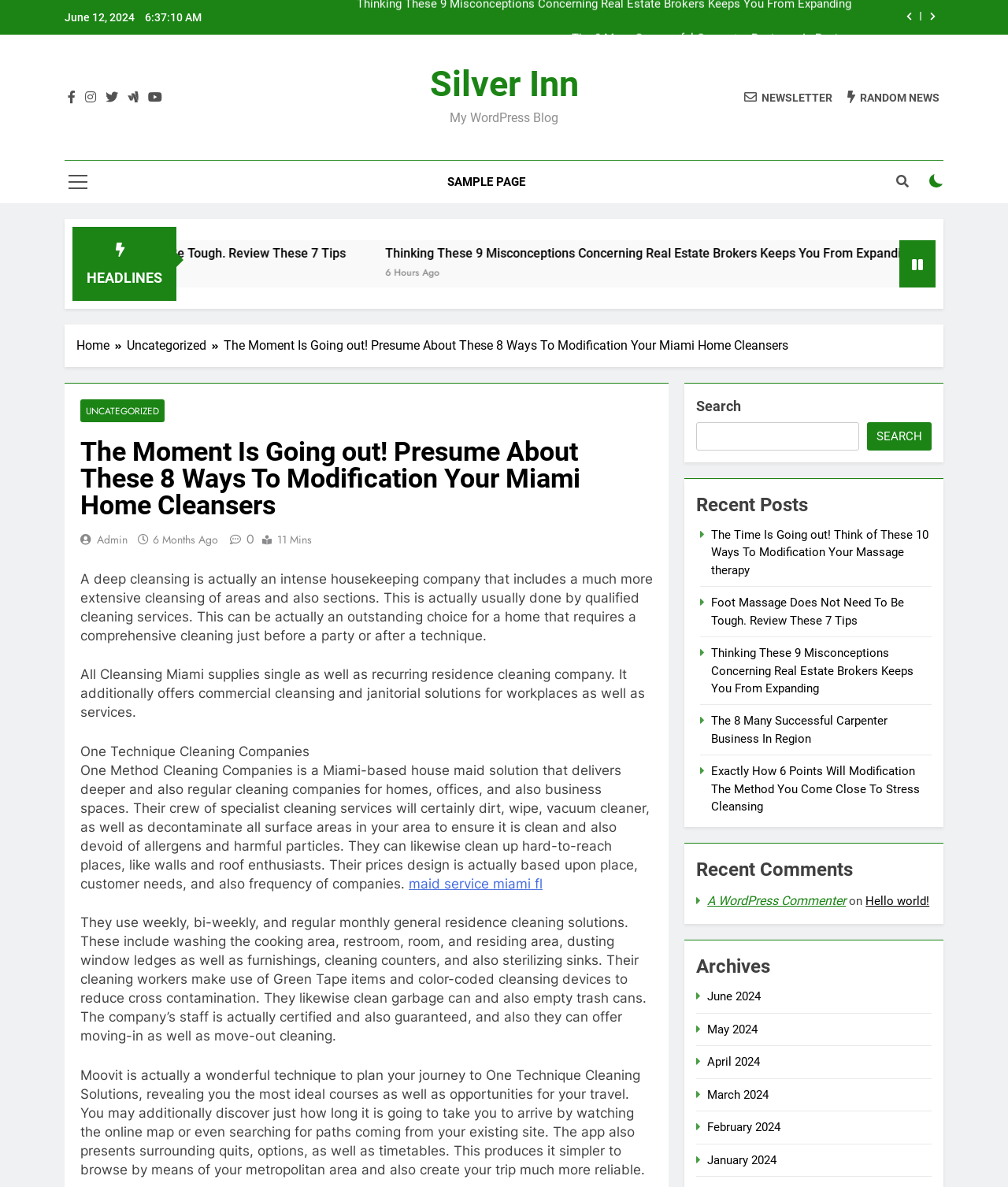What is the purpose of the 'One Method Cleaning Companies'?
Based on the screenshot, give a detailed explanation to answer the question.

I found the purpose of the 'One Method Cleaning Companies' by reading the text on the webpage, which describes the company as providing deeper and regular cleaning services for homes, offices, and business spaces.